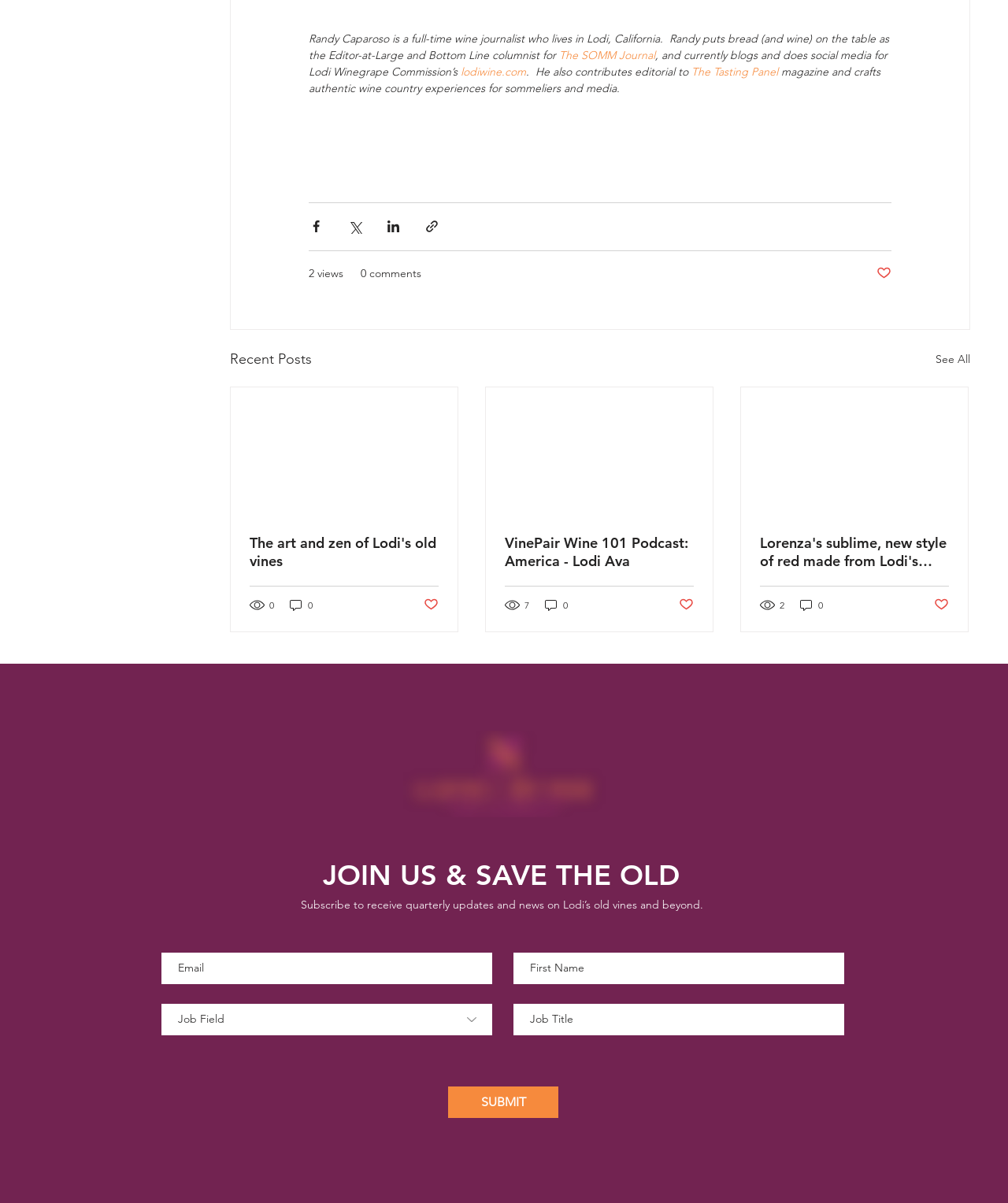What is Randy Caparoso's profession?
Based on the visual, give a brief answer using one word or a short phrase.

Wine journalist